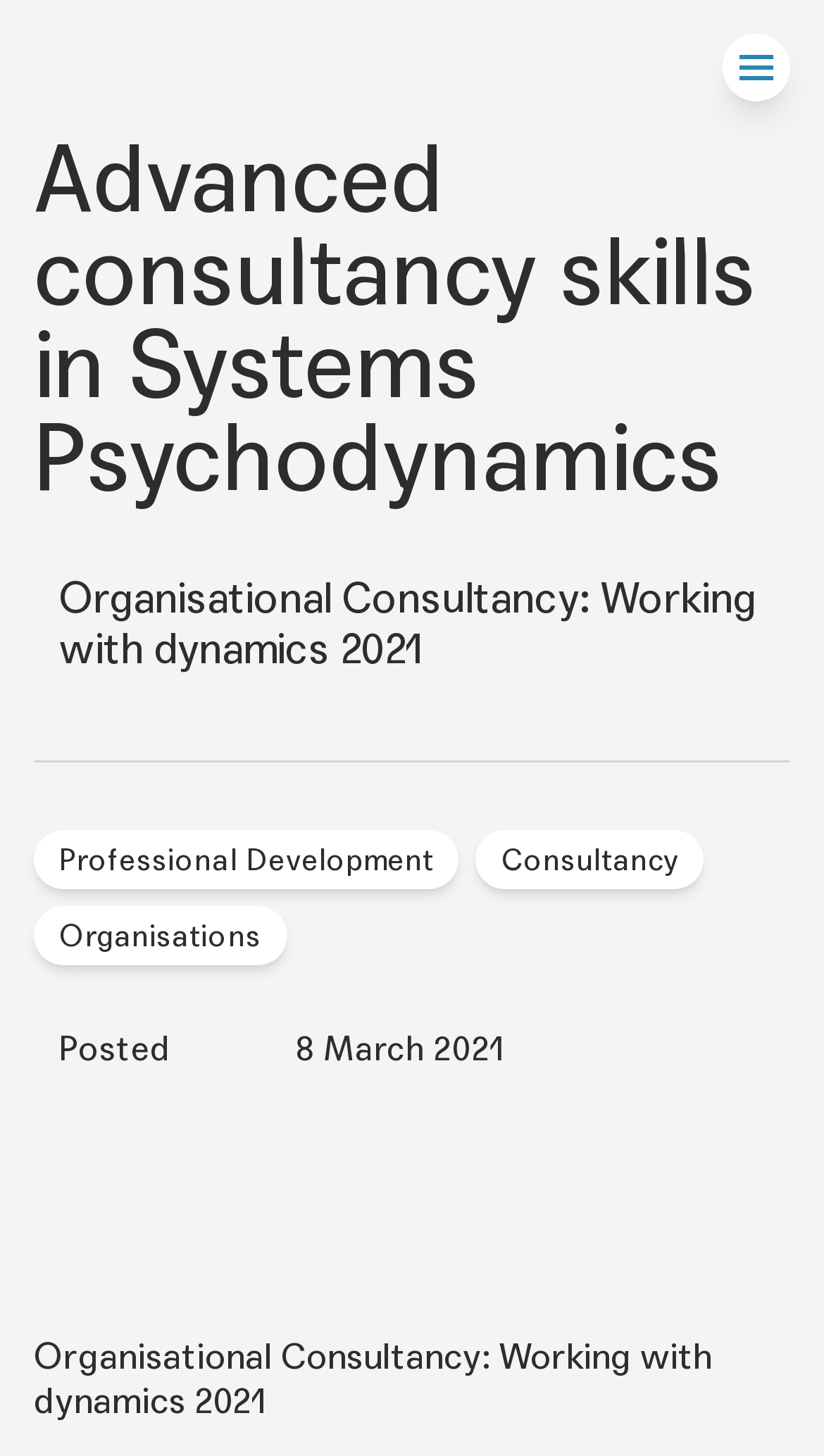Please reply to the following question using a single word or phrase: 
What is the main topic of this webpage?

Organisational Consultancy